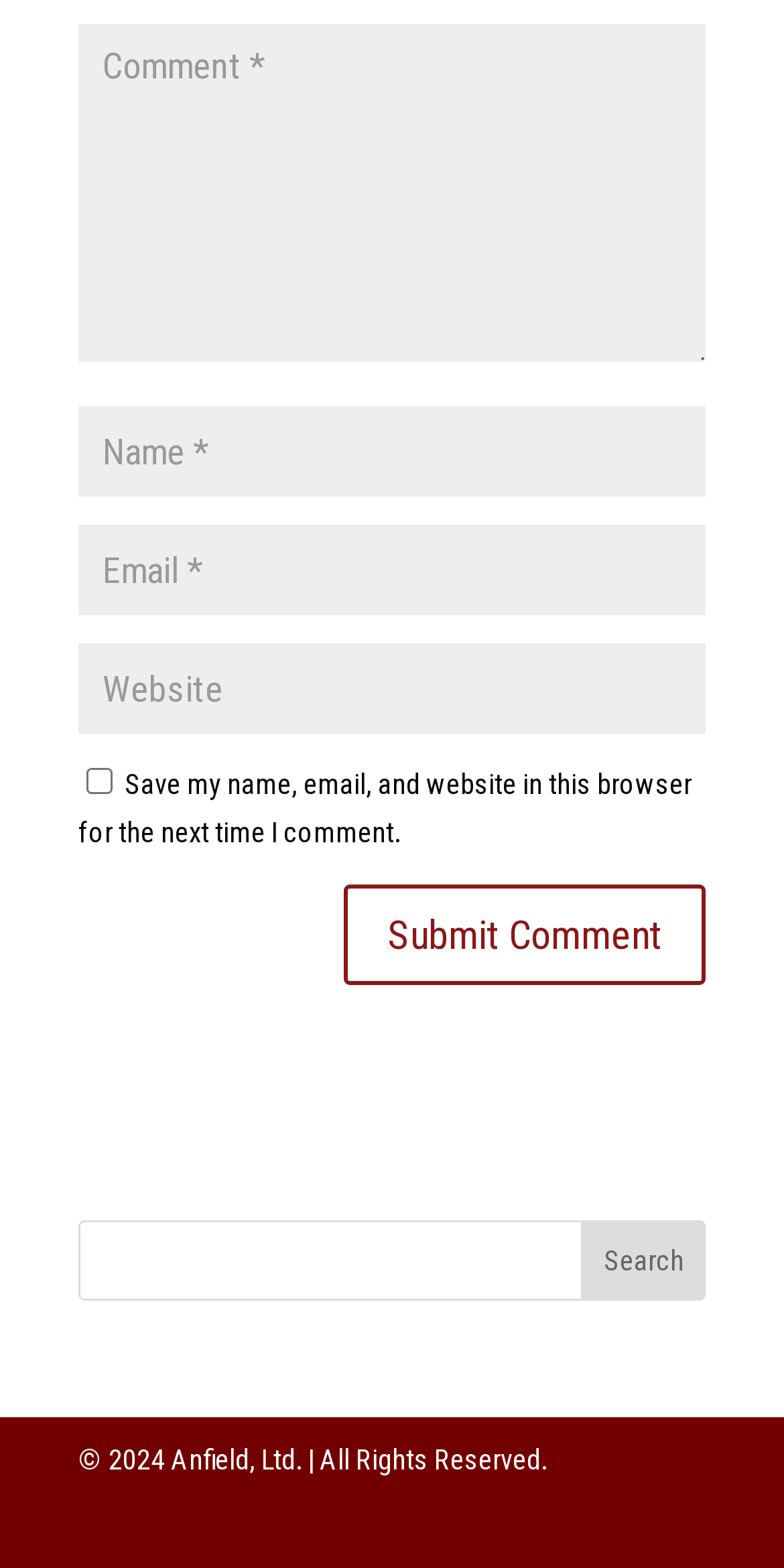What is the copyright year?
Ensure your answer is thorough and detailed.

The StaticText element at the bottom of the page contains the copyright information, which includes the year '2024'.